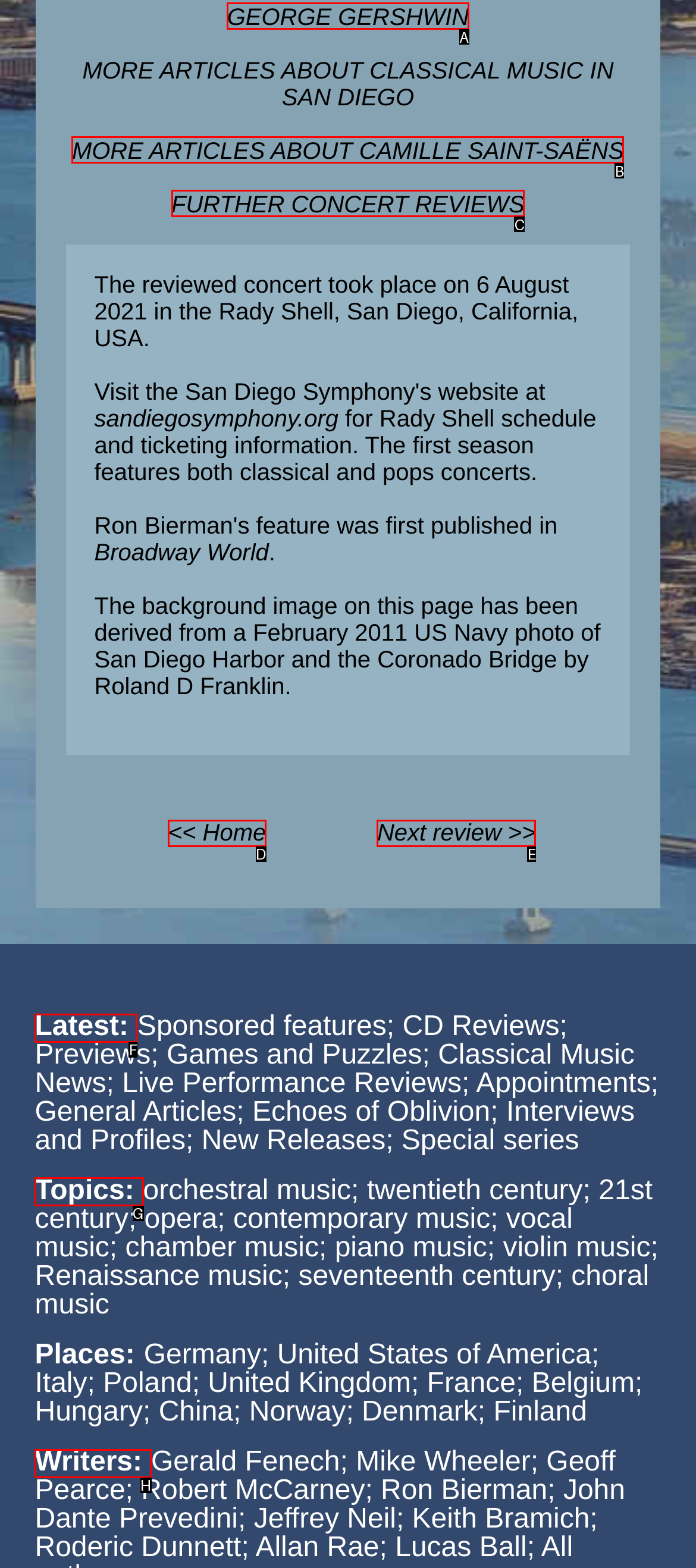Select the letter of the UI element you need to click to complete this task: Explore topics.

G